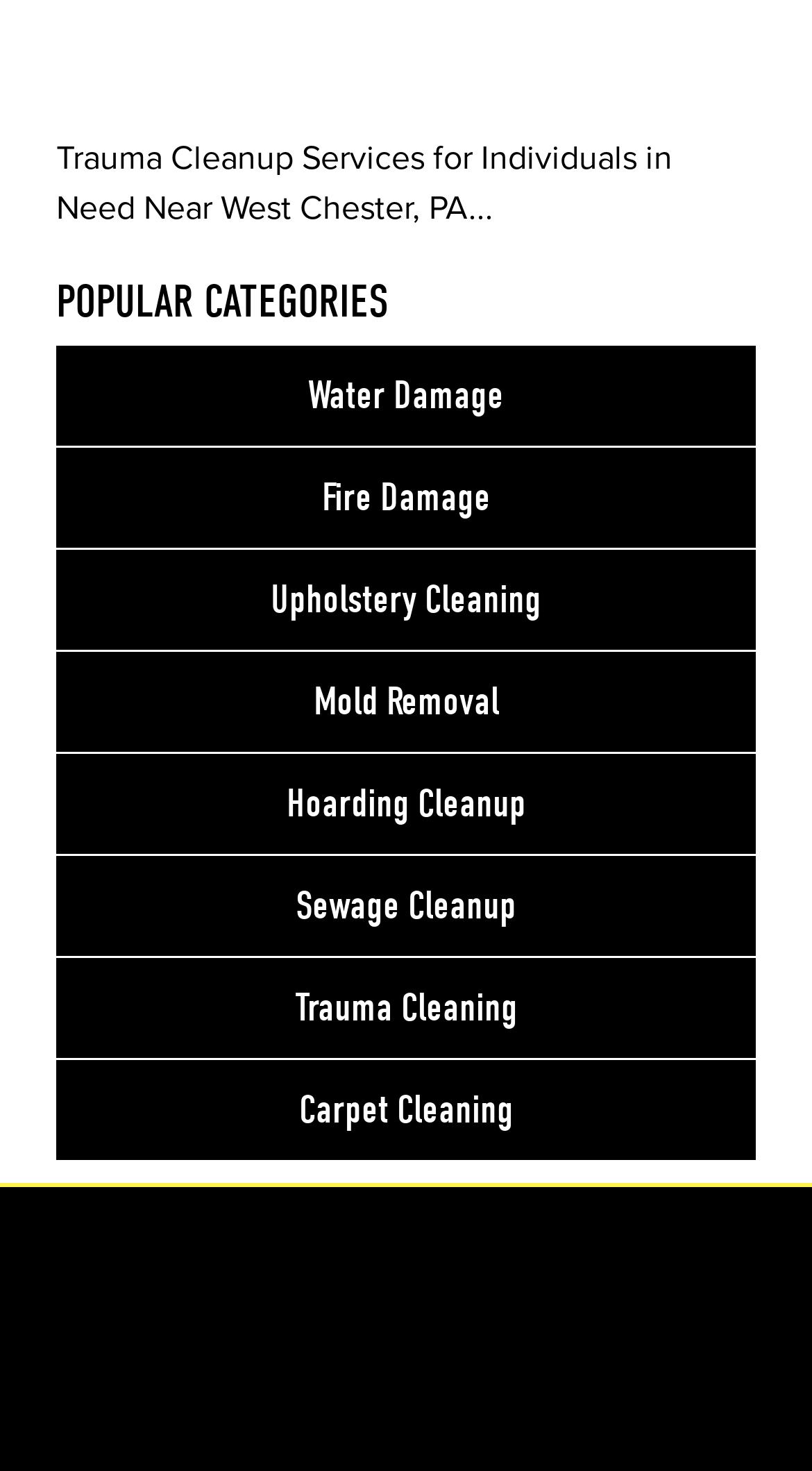What is the first category listed? Analyze the screenshot and reply with just one word or a short phrase.

Water Damage